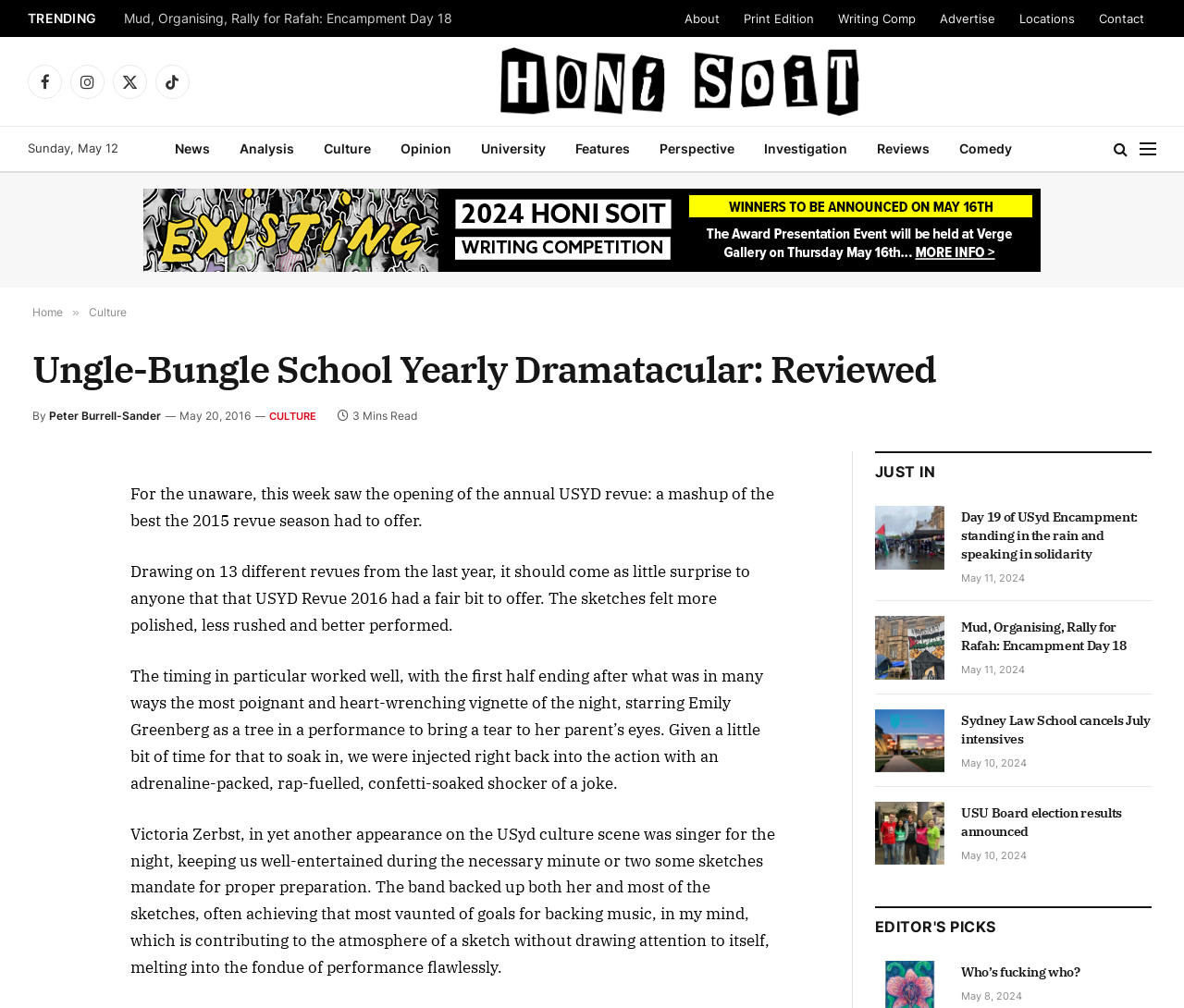Identify the bounding box coordinates of the clickable region to carry out the given instruction: "Click on 'Floor Scrubber for Sale'".

None